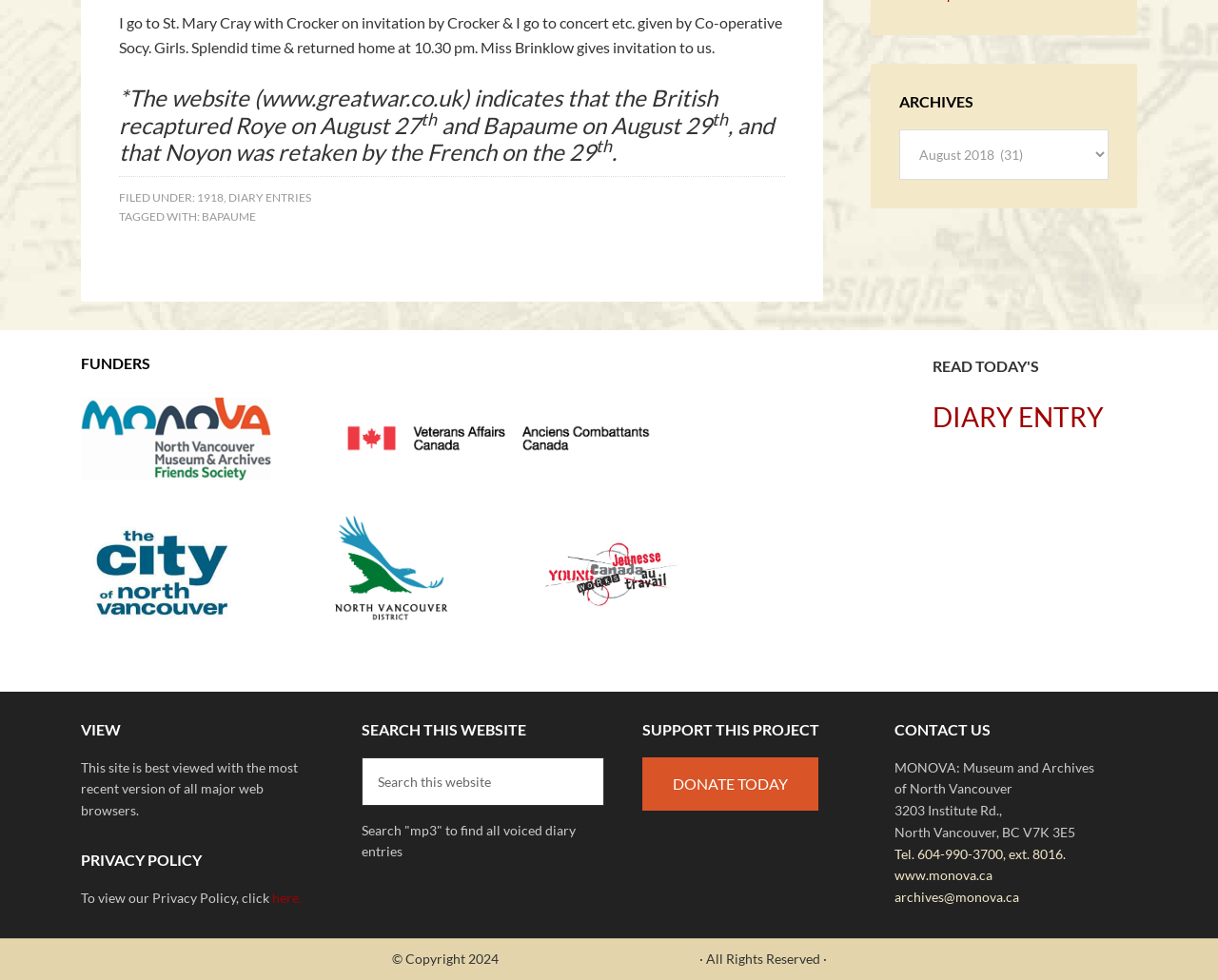Please determine the bounding box coordinates for the UI element described here. Use the format (top-left x, top-left y, bottom-right x, bottom-right y) with values bounded between 0 and 1: Diary Entries

[0.188, 0.194, 0.255, 0.209]